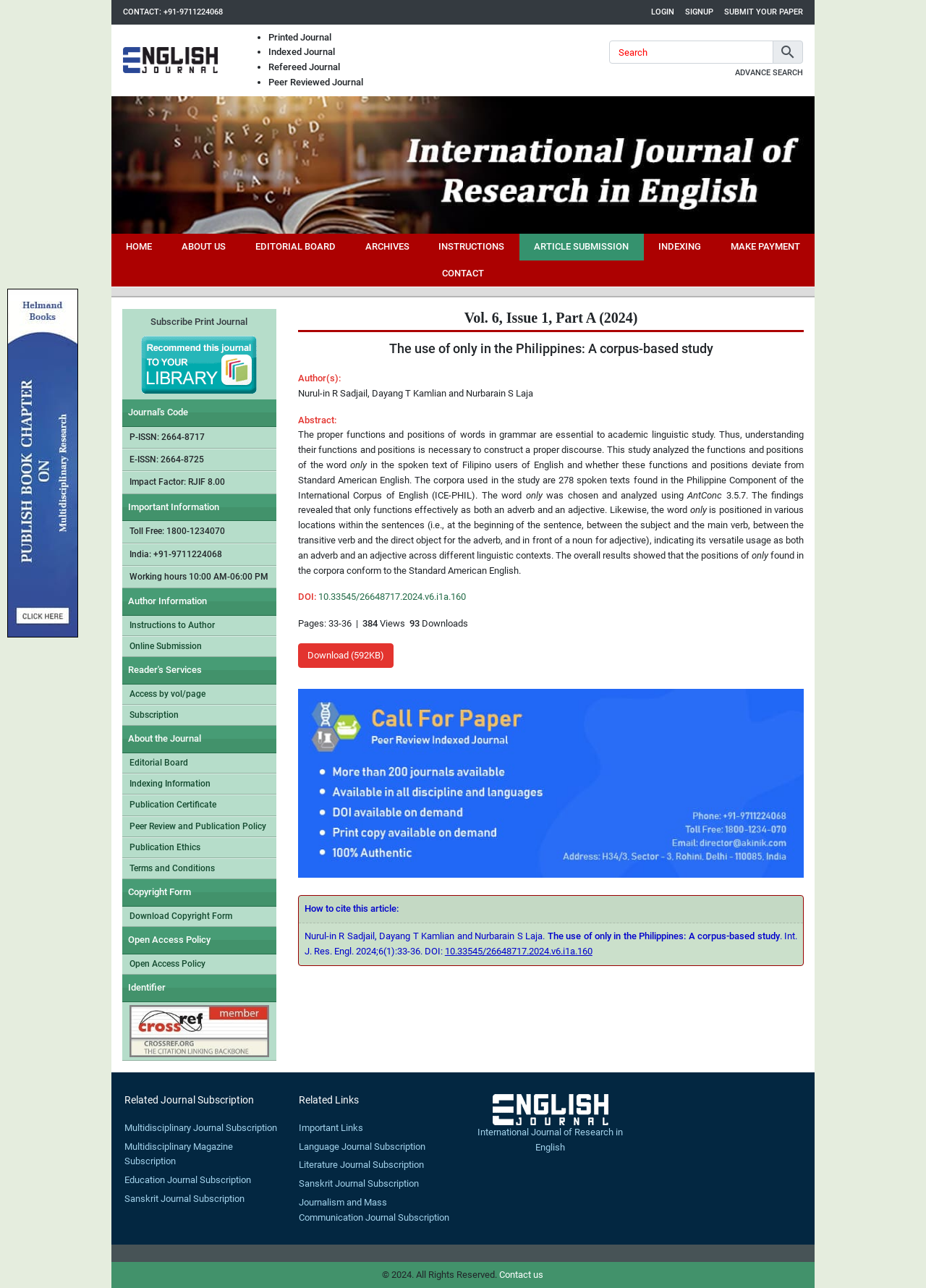Use the information in the screenshot to answer the question comprehensively: What is the DOI of the article?

I found the DOI by looking at the section that says 'DOI: 10.33545/26648717.2024.v6.i1a.160' below the abstract of the article.